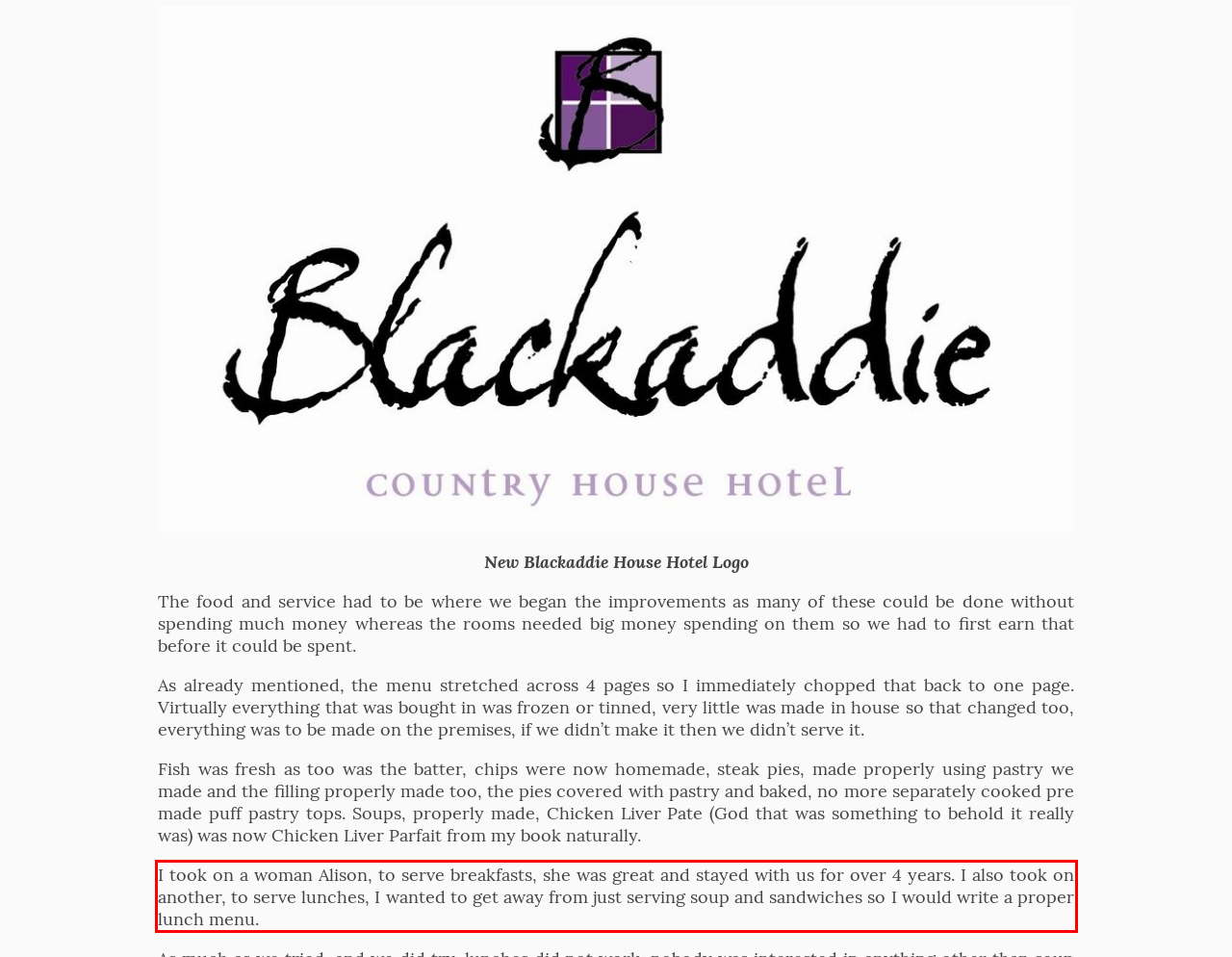Identify and transcribe the text content enclosed by the red bounding box in the given screenshot.

I took on a woman Alison, to serve breakfasts, she was great and stayed with us for over 4 years. I also took on another, to serve lunches, I wanted to get away from just serving soup and sandwiches so I would write a proper lunch menu.